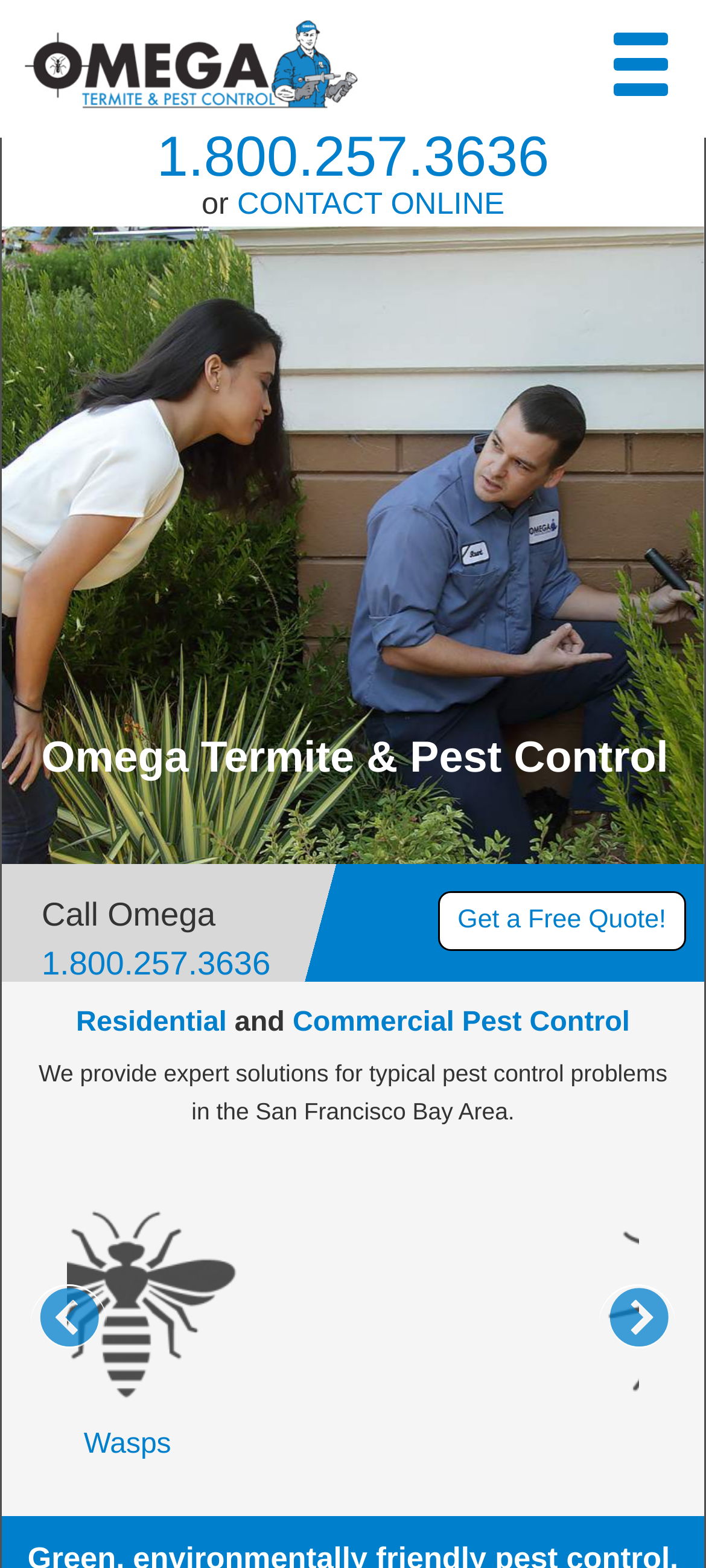Identify the bounding box coordinates of the area you need to click to perform the following instruction: "View residential pest control".

[0.108, 0.642, 0.321, 0.662]